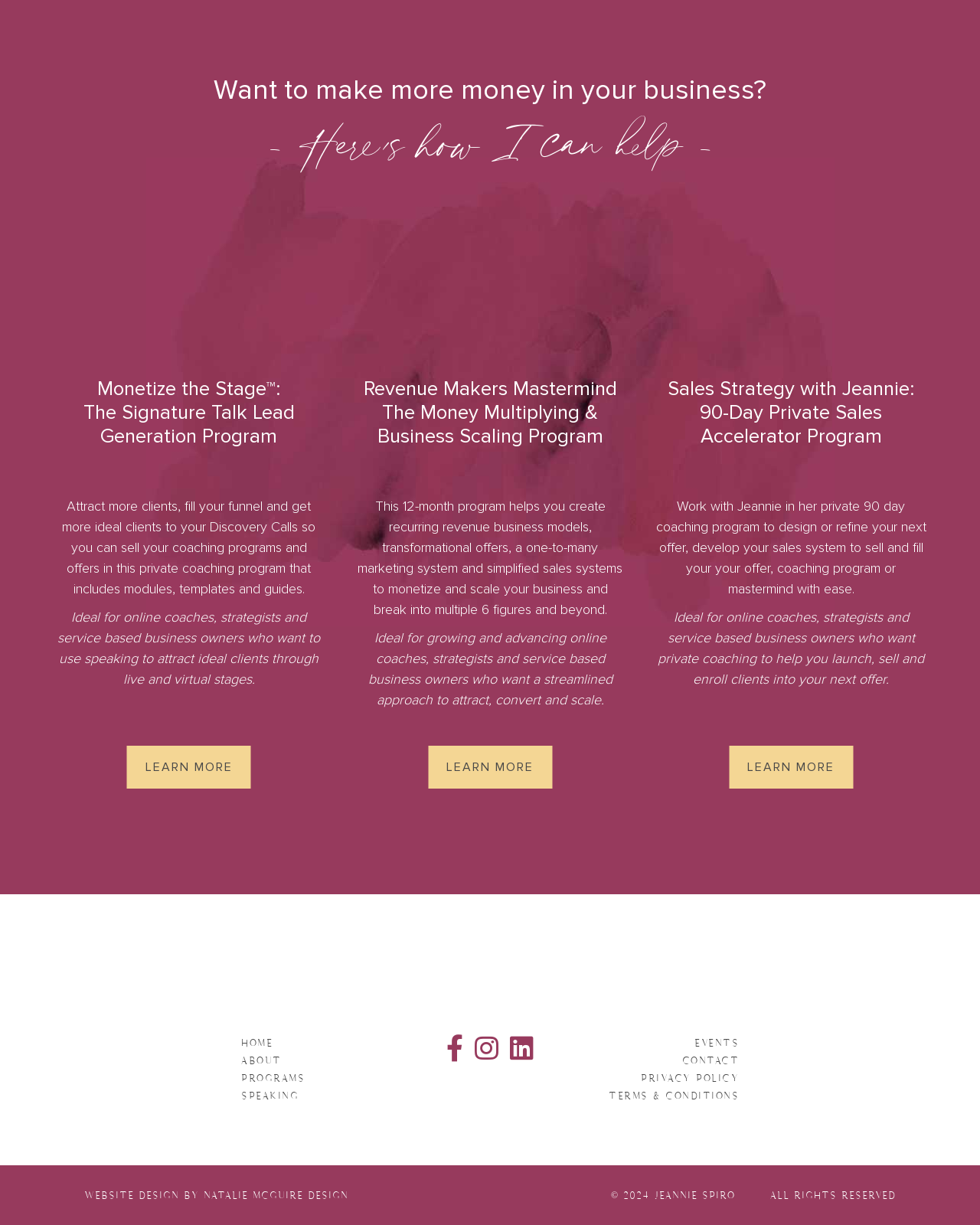Identify the bounding box coordinates of the element to click to follow this instruction: 'Check the website's privacy policy'. Ensure the coordinates are four float values between 0 and 1, provided as [left, top, right, bottom].

[0.617, 0.873, 0.758, 0.887]